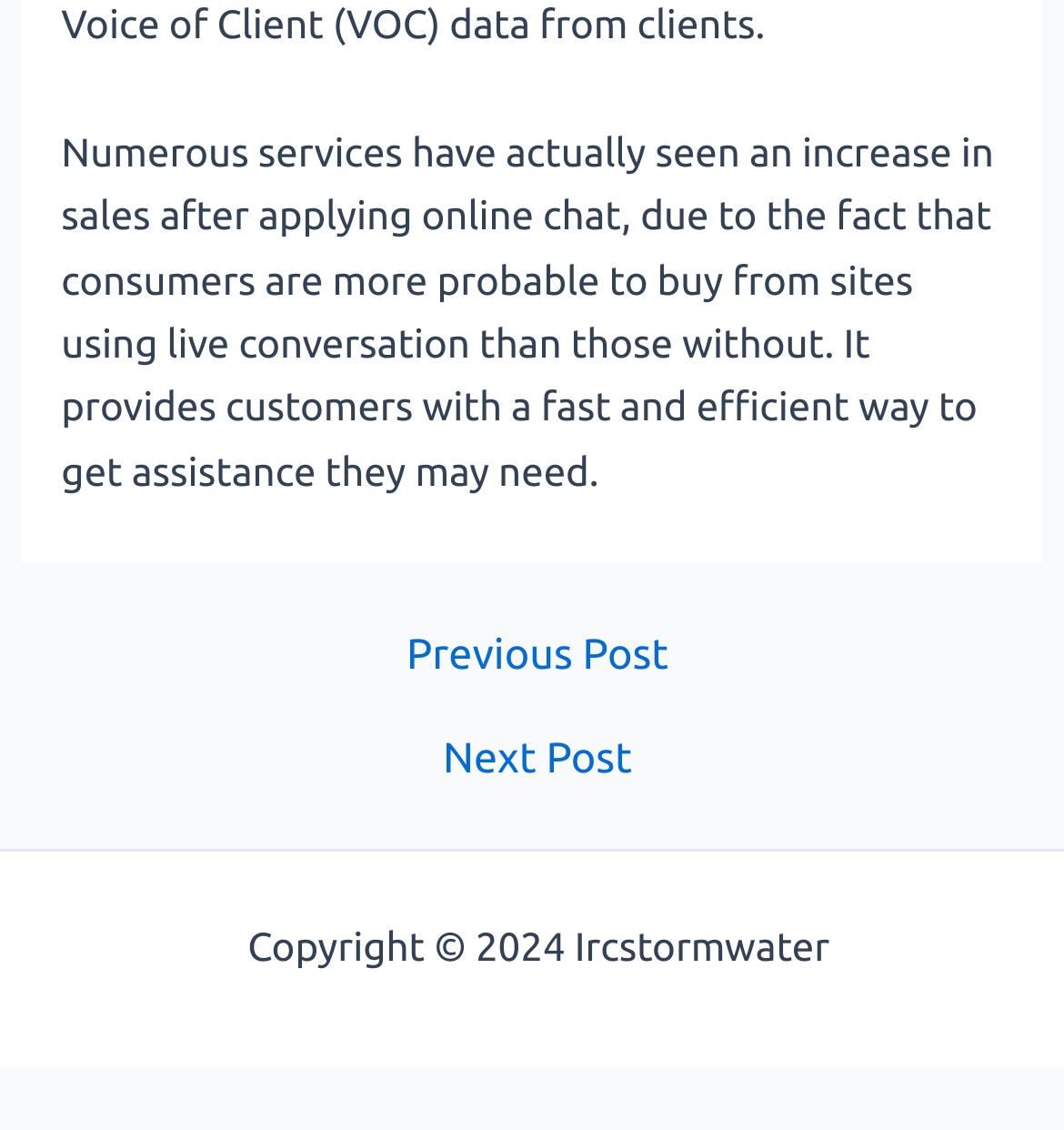What is the copyright year?
Your answer should be a single word or phrase derived from the screenshot.

2024